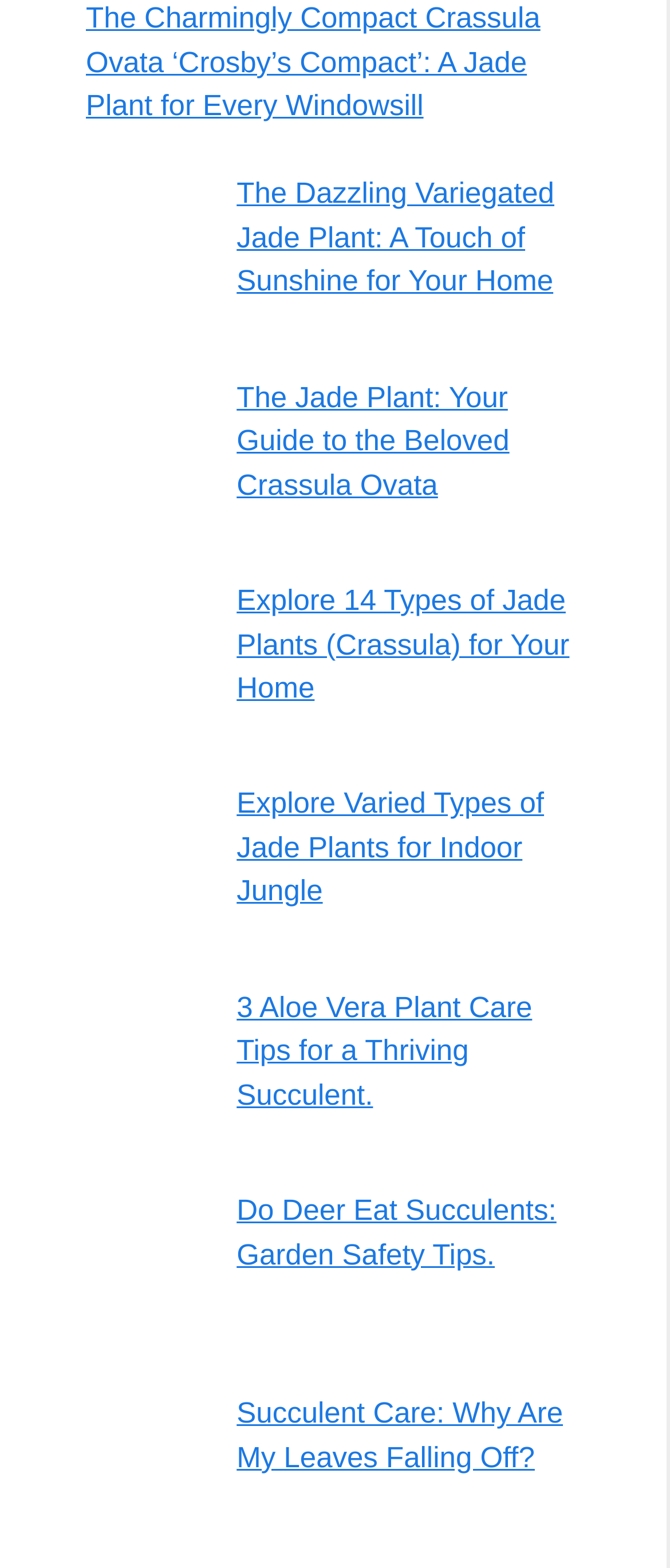Please reply to the following question with a single word or a short phrase:
How many links are on the webpage?

7